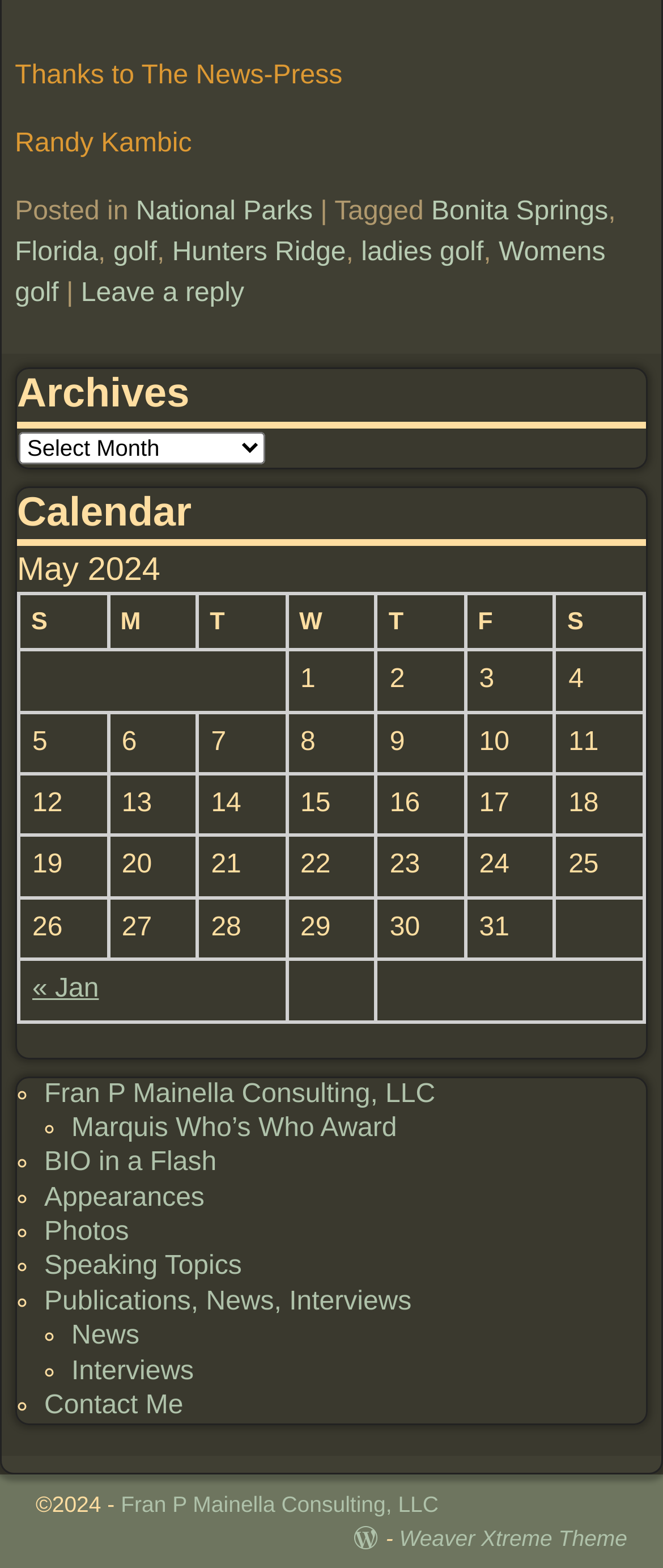Bounding box coordinates are to be given in the format (top-left x, top-left y, bottom-right x, bottom-right y). All values must be floating point numbers between 0 and 1. Provide the bounding box coordinate for the UI element described as: Marquis Who’s Who Award

[0.108, 0.71, 0.599, 0.729]